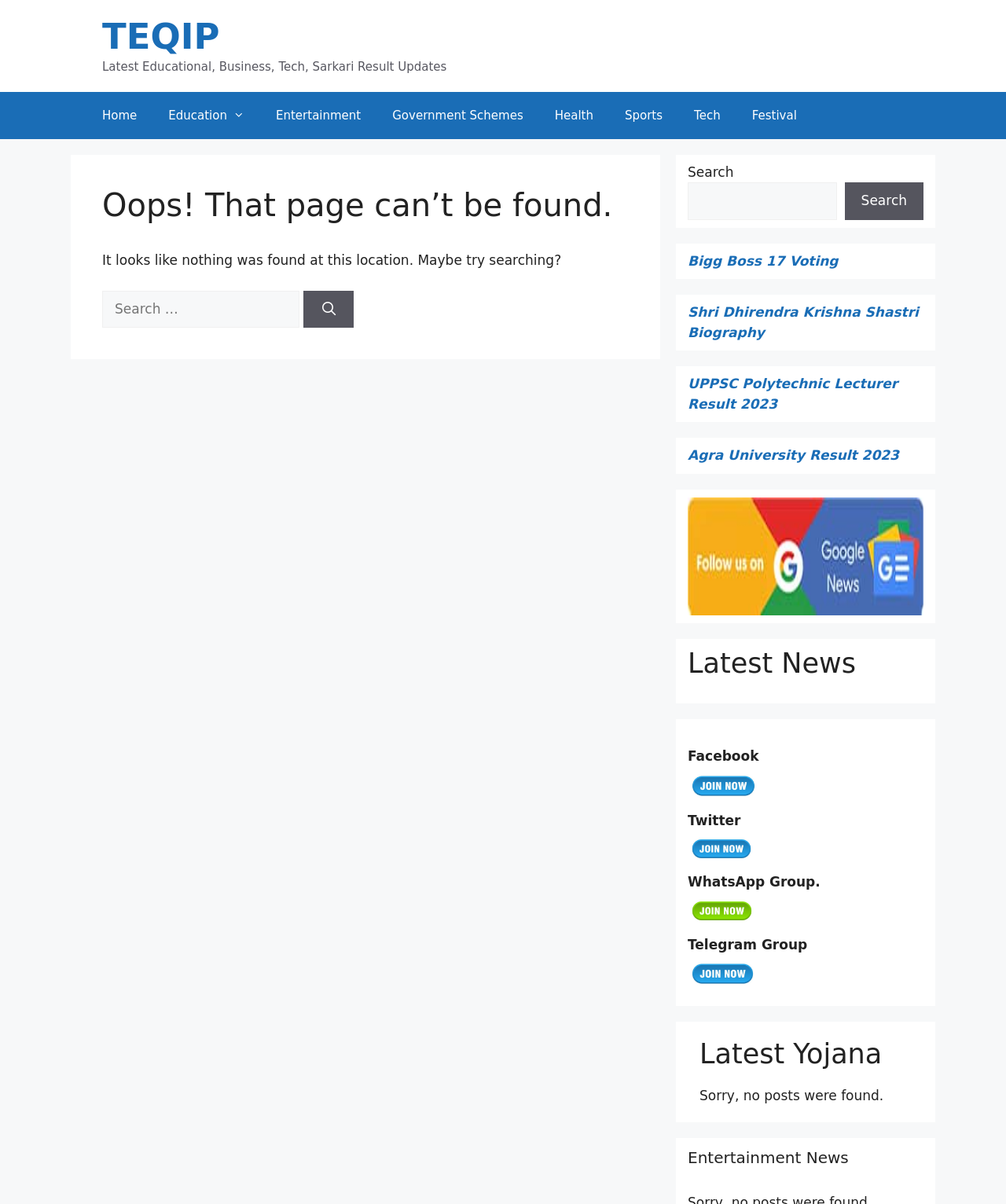What is the category of the link 'Entertainment'? Using the information from the screenshot, answer with a single word or phrase.

Navigation